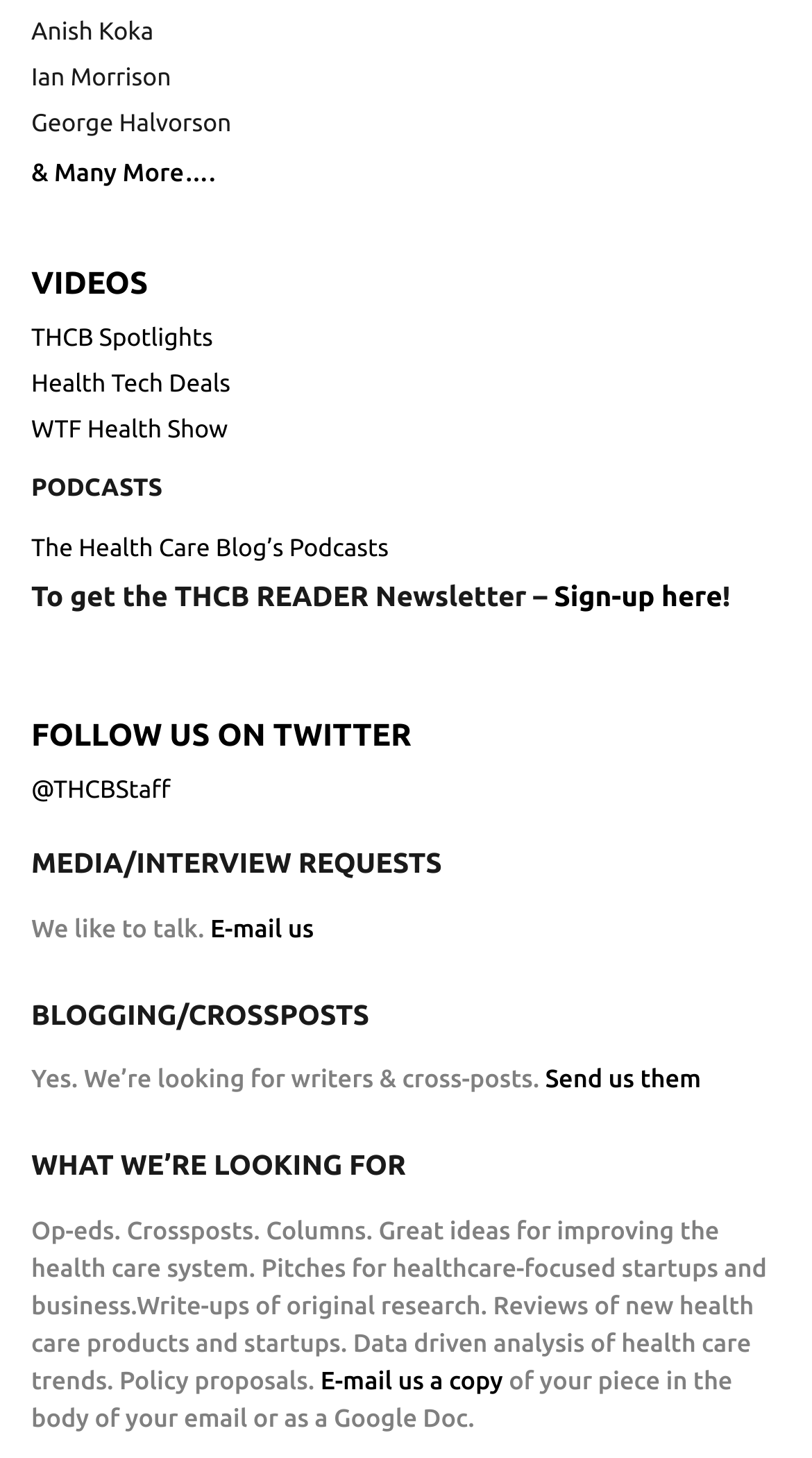Find the bounding box of the UI element described as follows: "The Health Care Blog’s Podcasts".

[0.038, 0.367, 0.479, 0.386]